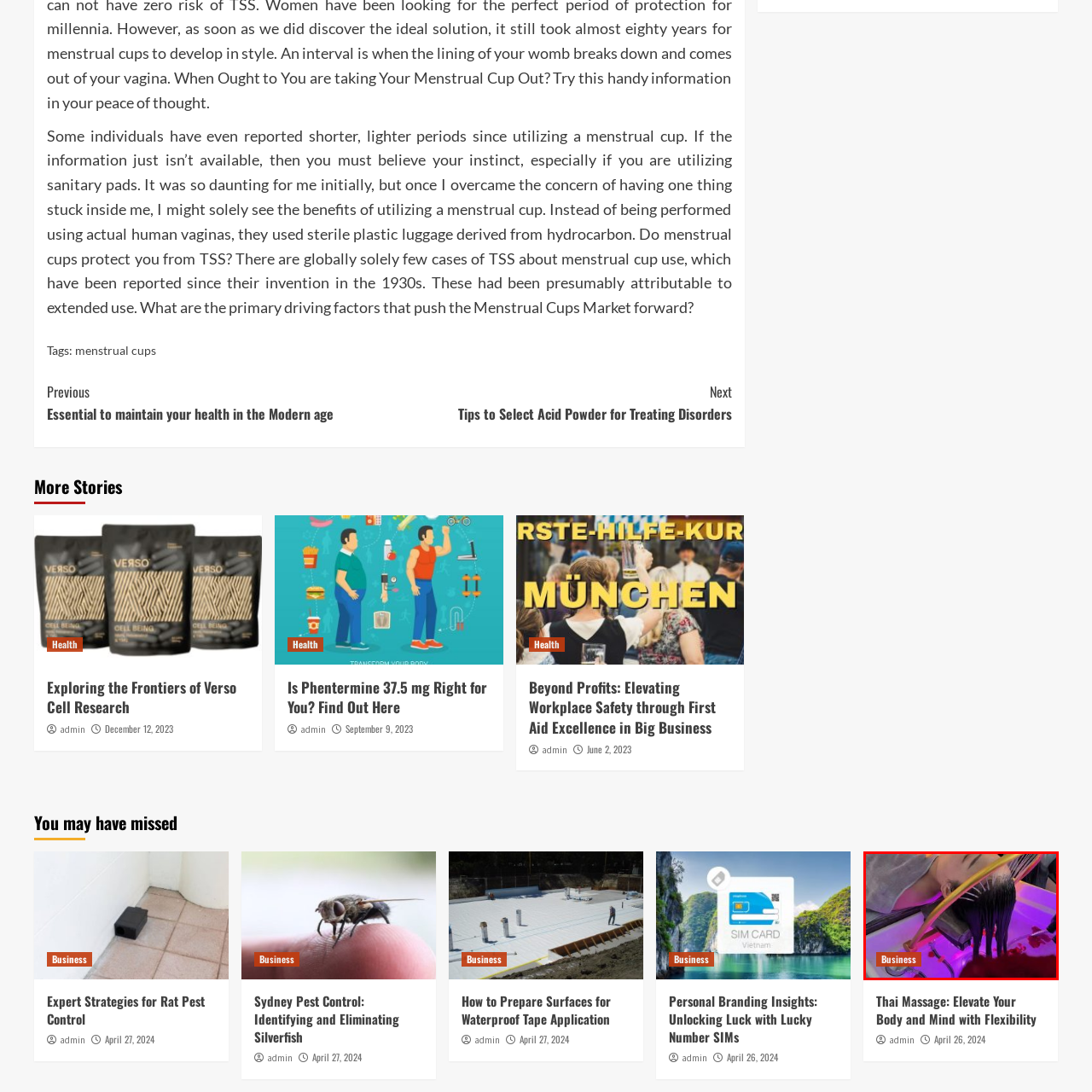What is the focus of the treatment session?
View the image highlighted by the red bounding box and provide your answer in a single word or a brief phrase.

Hair care